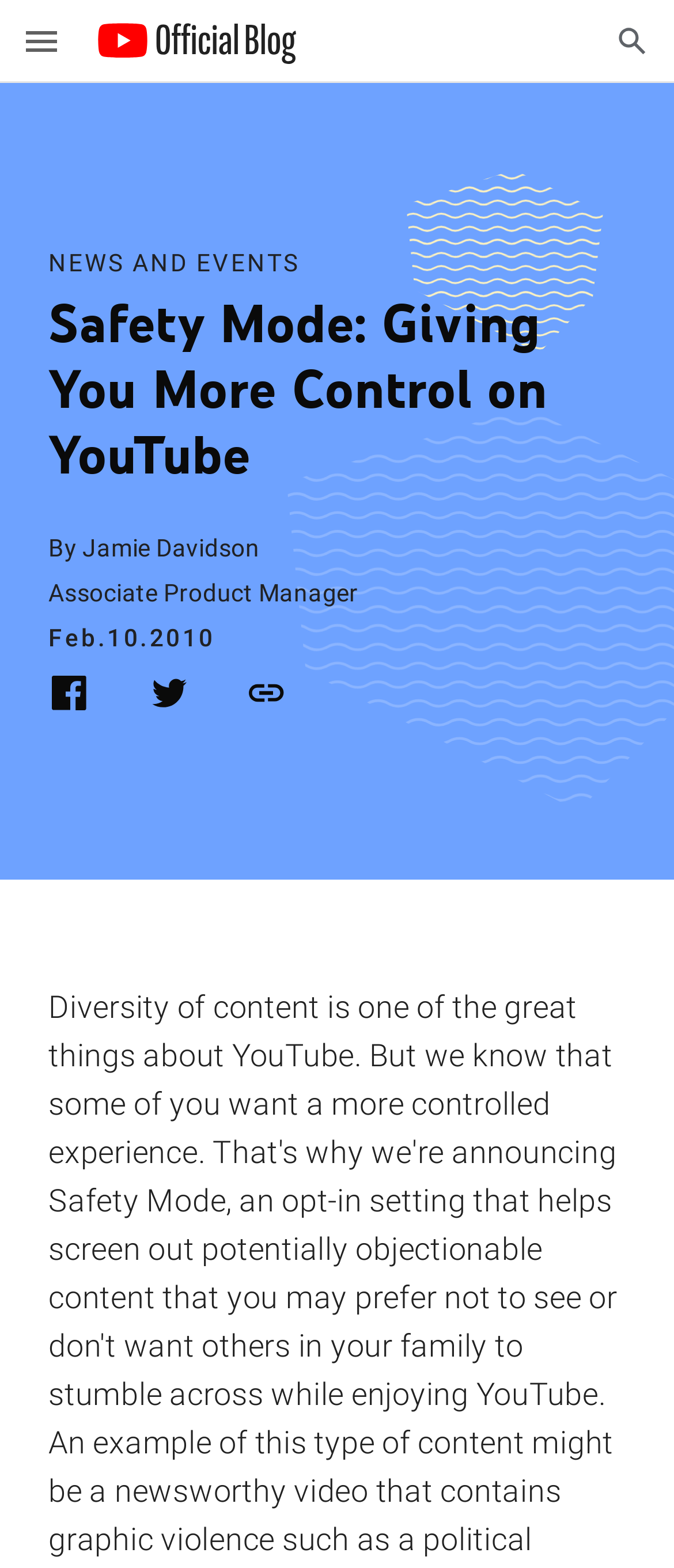Provide a brief response to the question below using one word or phrase:
How many social media links are there?

3